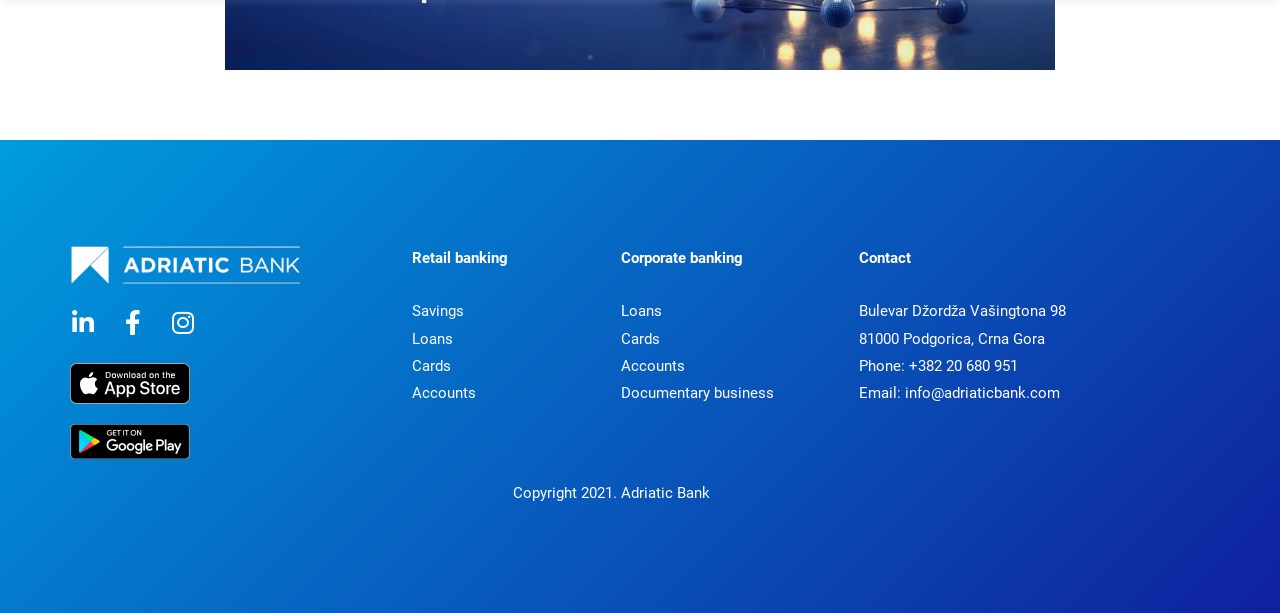What is the phone number of the bank? Using the information from the screenshot, answer with a single word or phrase.

+382 20 680 951